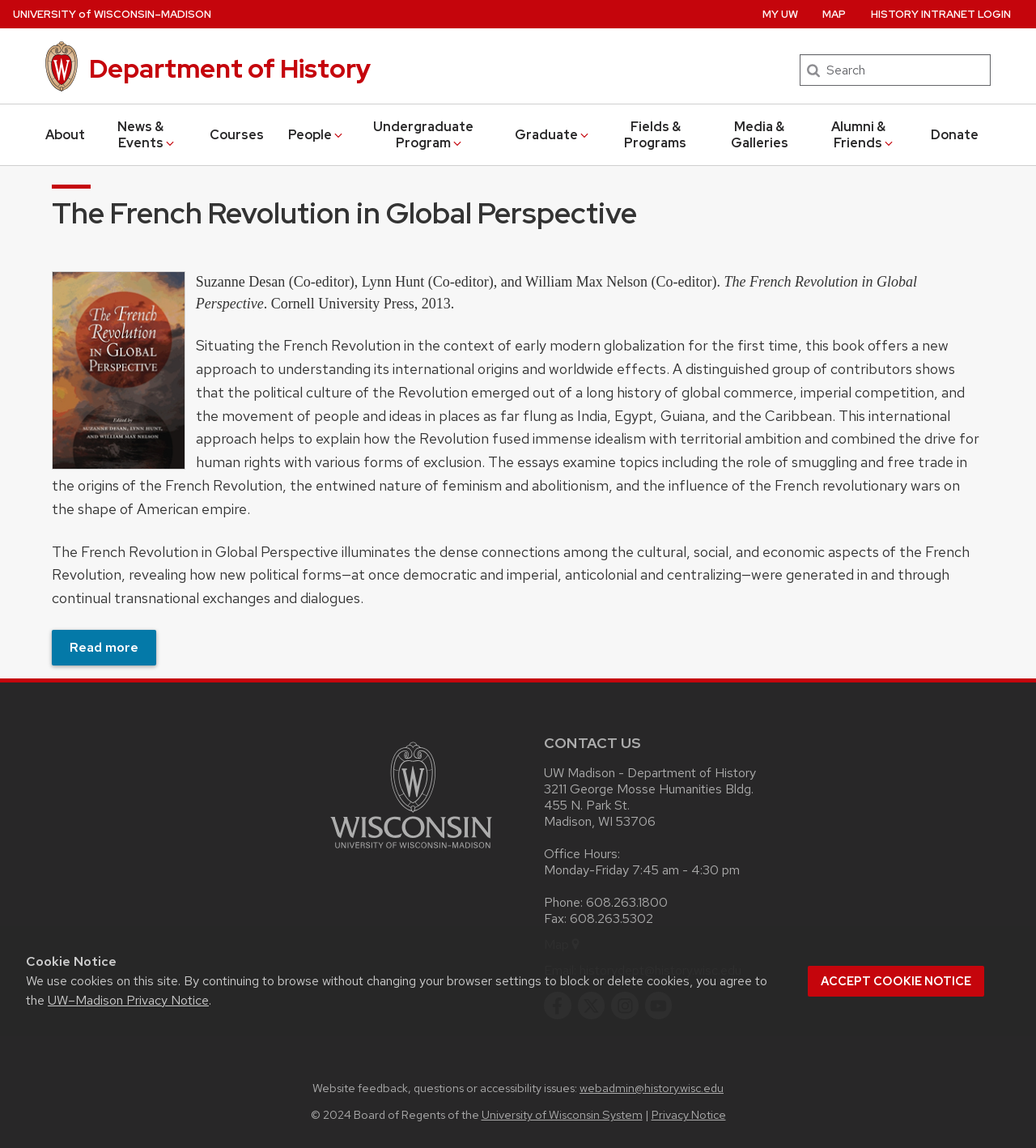Provide the bounding box coordinates of the HTML element described by the text: "Alumni & Friends Expand Collapse". The coordinates should be in the format [left, top, right, bottom] with values between 0 and 1.

[0.794, 0.1, 0.875, 0.135]